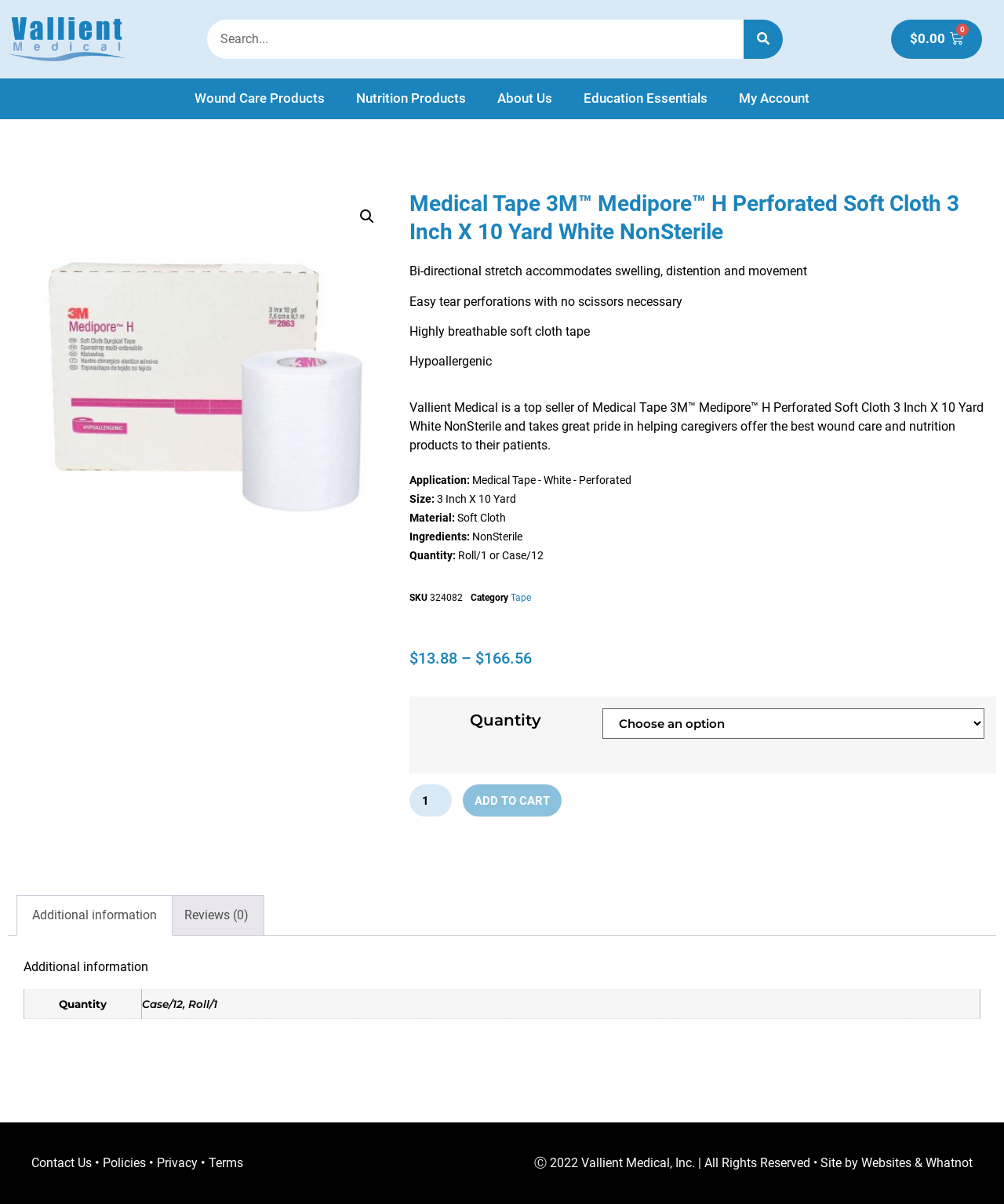Locate the bounding box coordinates of the element that needs to be clicked to carry out the instruction: "View product details". The coordinates should be given as four float numbers ranging from 0 to 1, i.e., [left, top, right, bottom].

[0.408, 0.157, 0.992, 0.205]